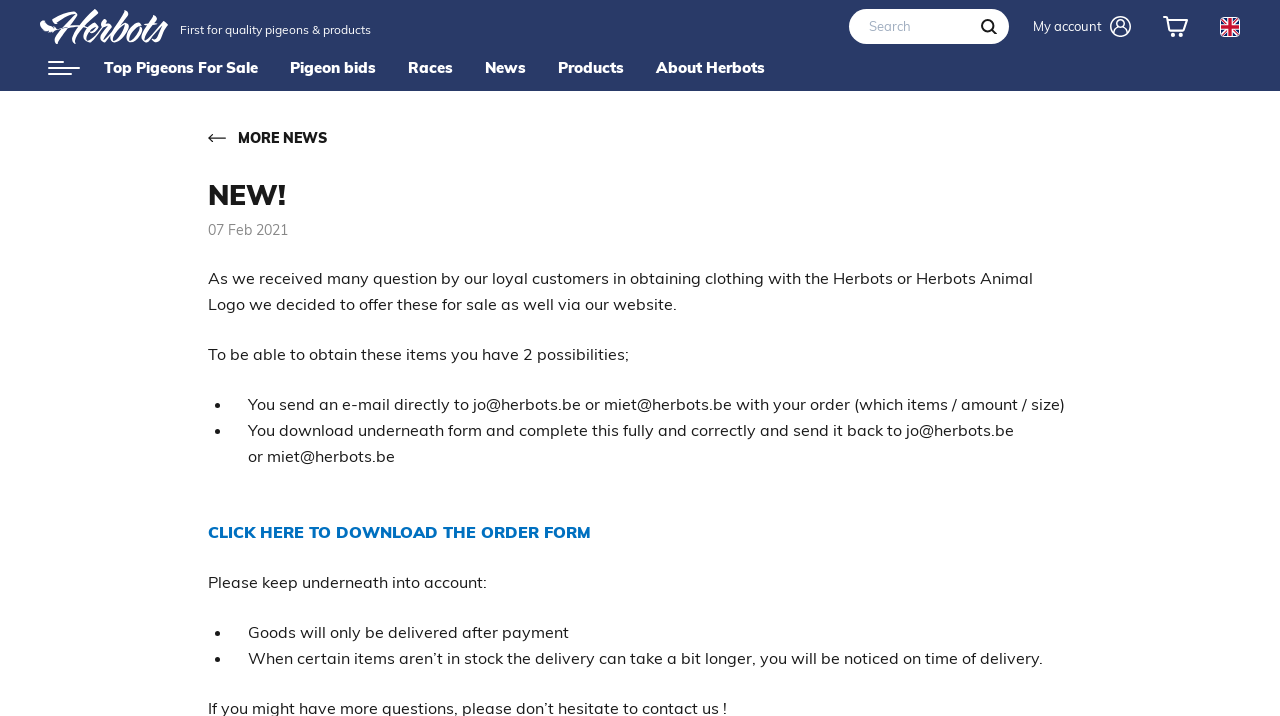Show the bounding box coordinates of the element that should be clicked to complete the task: "Check out the interview for 'DIECAST'".

None